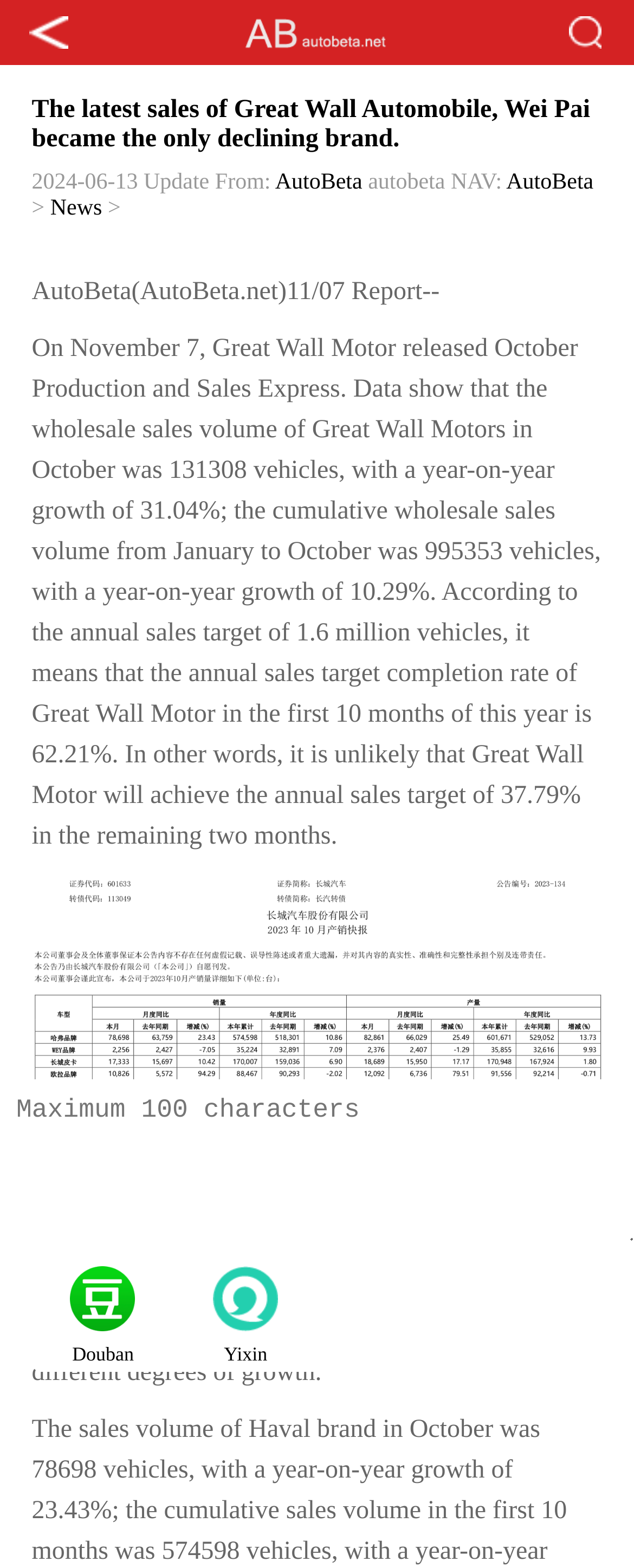Utilize the details in the image to give a detailed response to the question: What is the sales growth rate of Great Wall Motors in October?

According to the text, 'the wholesale sales volume of Great Wall Motors in October was 131308 vehicles, with a year-on-year growth of 31.04%.' This information can be found in the paragraph starting with 'On November 7, Great Wall Motor released October Production and Sales Express.'